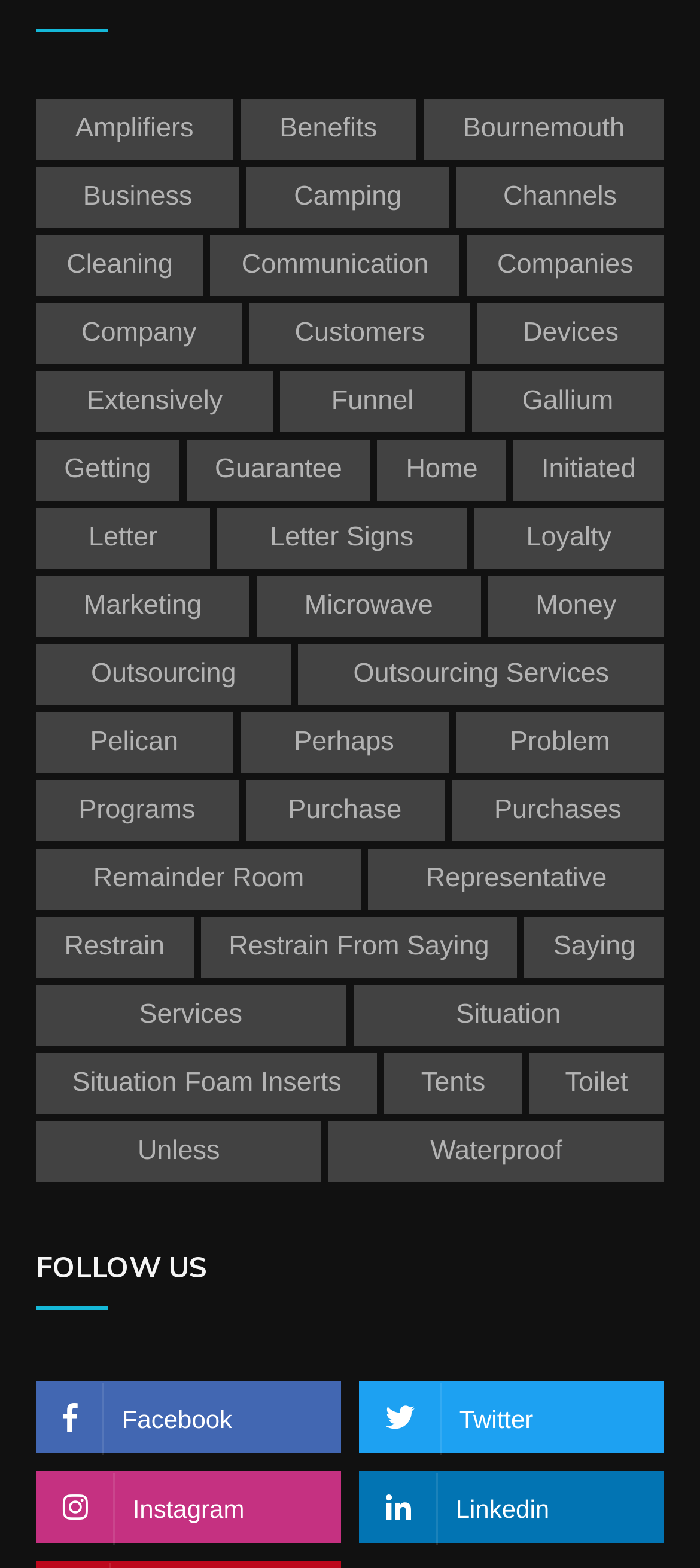Bounding box coordinates should be provided in the format (top-left x, top-left y, bottom-right x, bottom-right y) with all values between 0 and 1. Identify the bounding box for this UI element: HOME

None